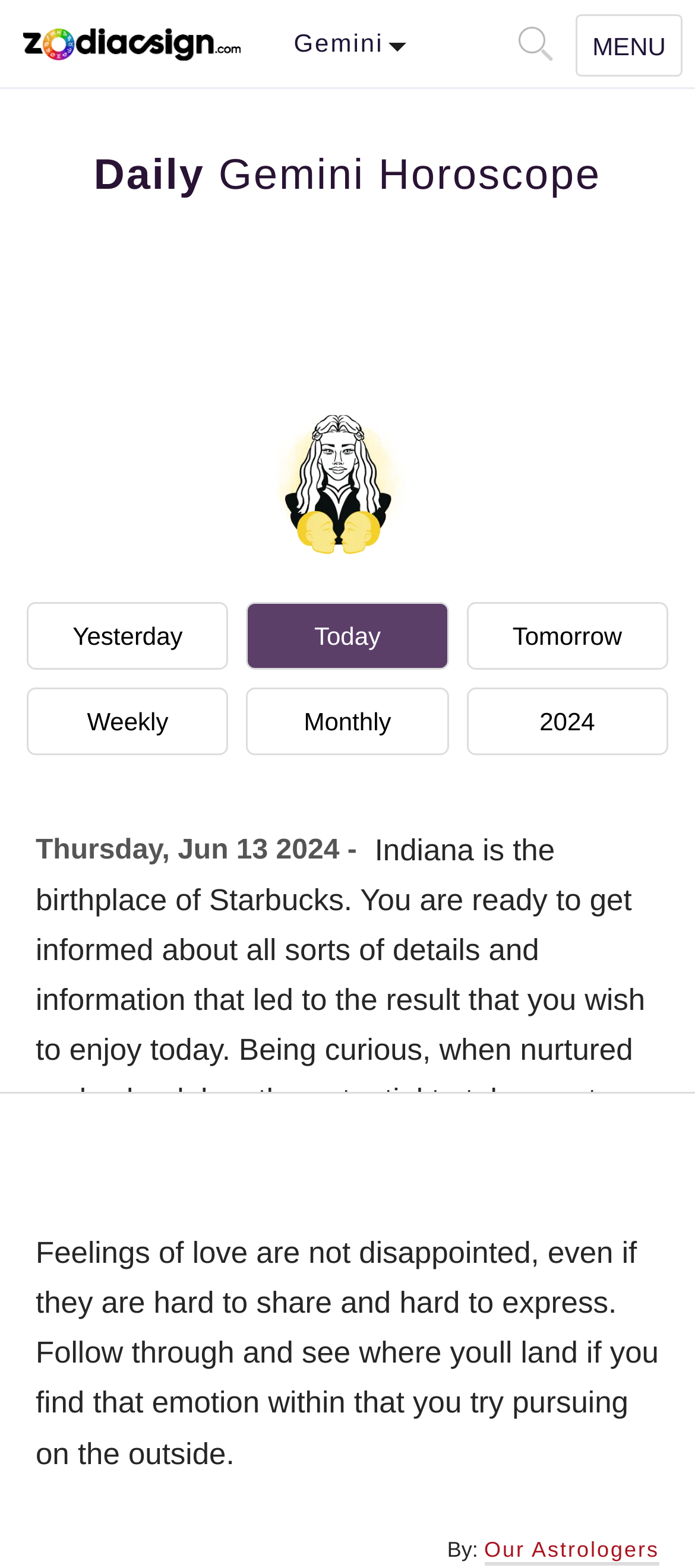Locate the bounding box coordinates of the element you need to click to accomplish the task described by this instruction: "View yesterday's horoscope".

[0.038, 0.384, 0.329, 0.427]